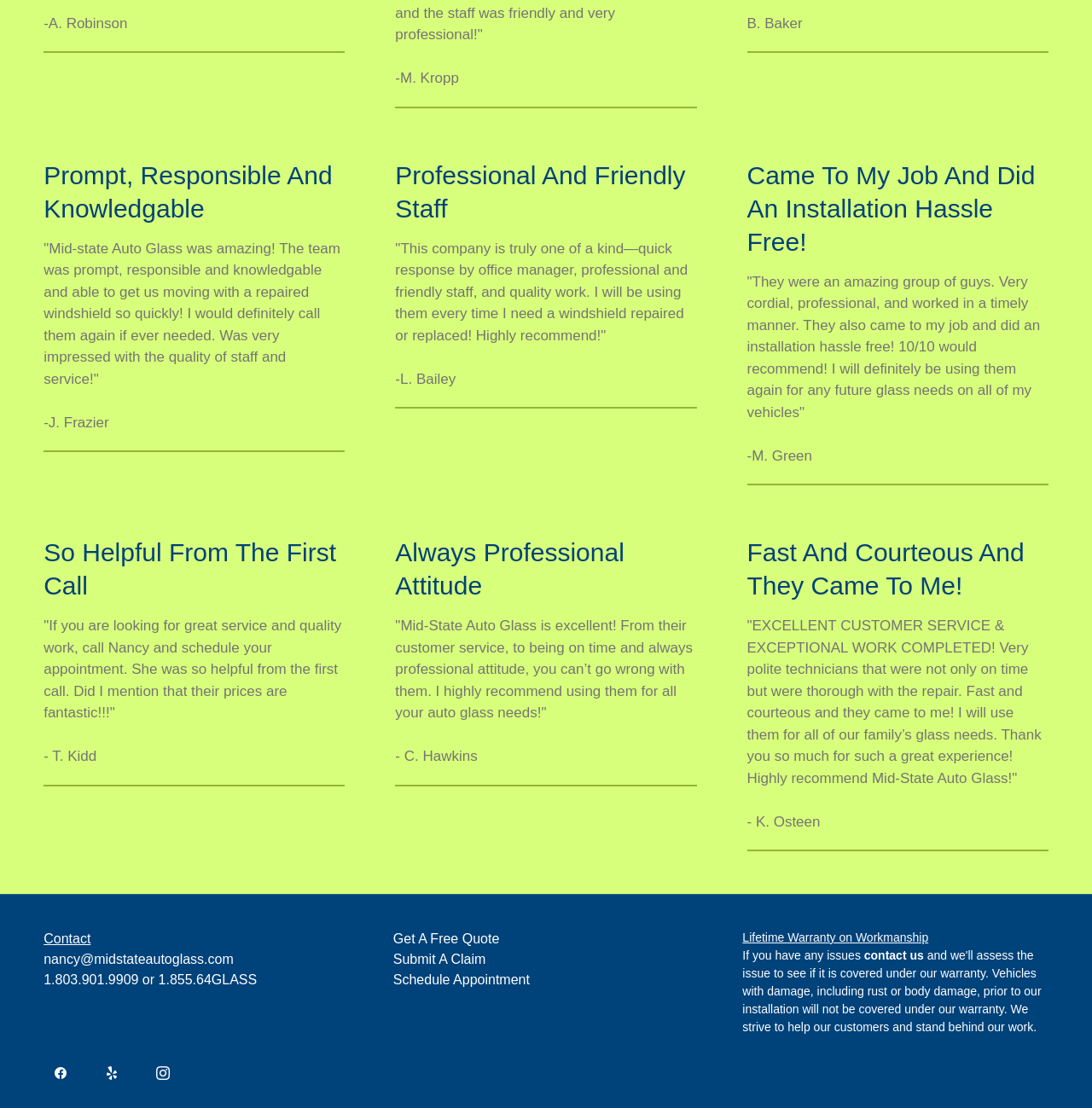Locate the bounding box coordinates of the area you need to click to fulfill this instruction: 'Click the 'Schedule Appointment' link'. The coordinates must be in the form of four float numbers ranging from 0 to 1: [left, top, right, bottom].

[0.36, 0.901, 0.485, 0.914]